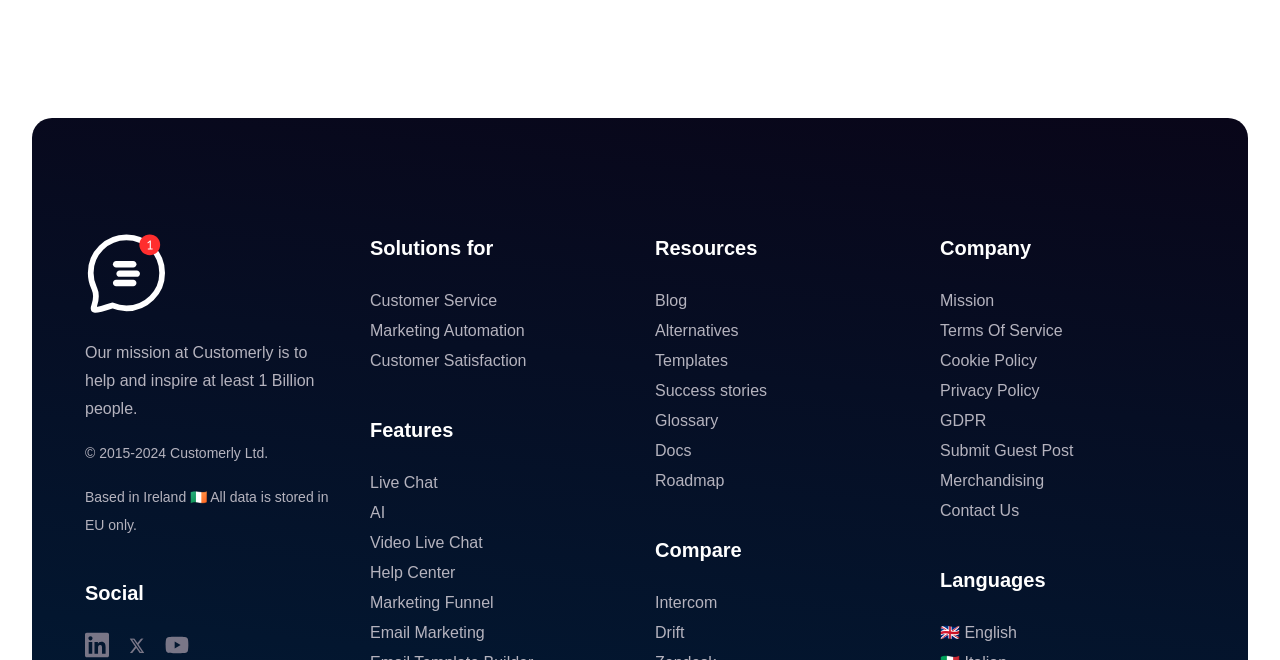Determine the bounding box coordinates of the clickable area required to perform the following instruction: "Check the 'Archive'". The coordinates should be represented as four float numbers between 0 and 1: [left, top, right, bottom].

None